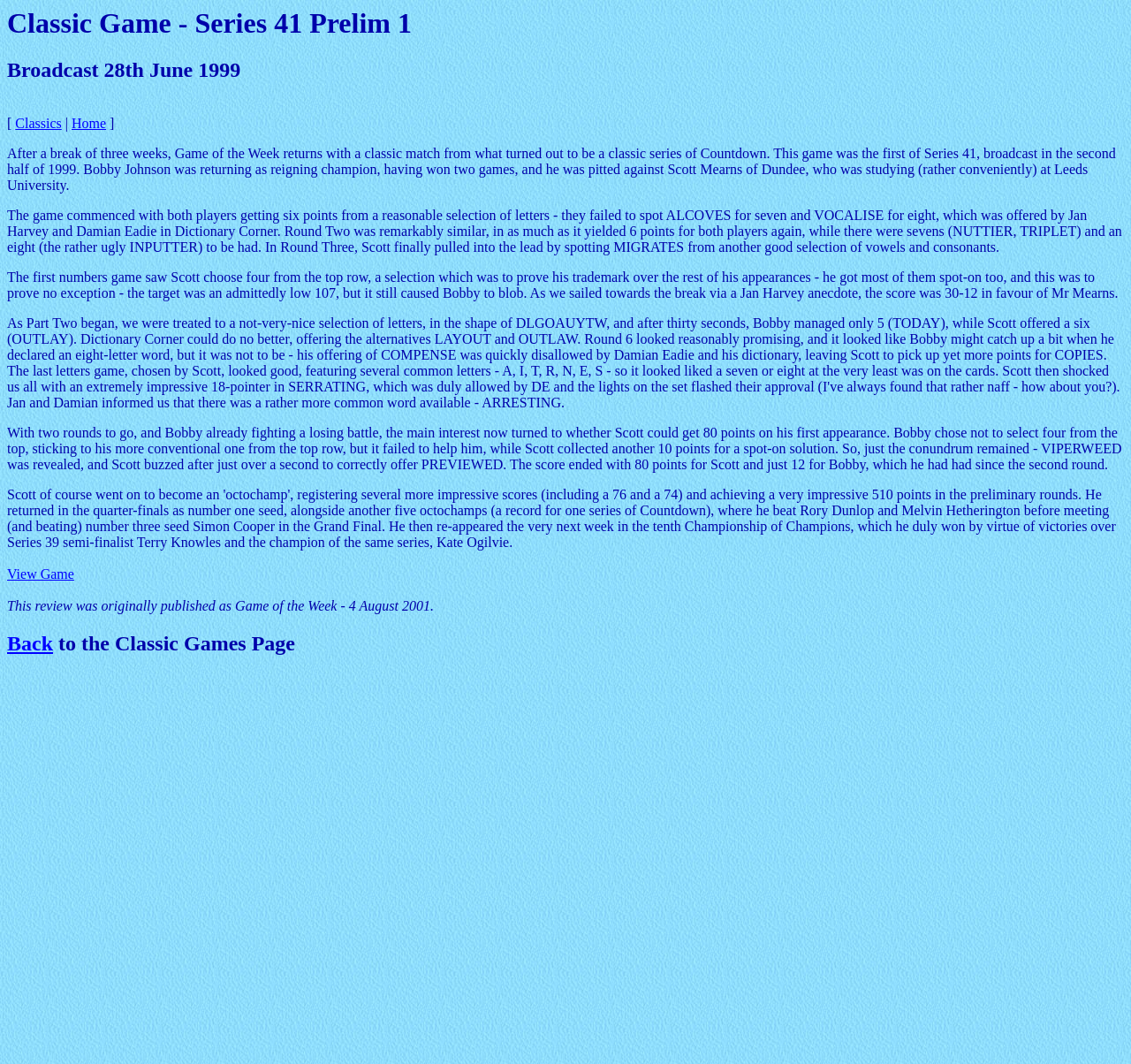Deliver a detailed narrative of the webpage's visual and textual elements.

The webpage is about a classic game of Countdown, a TV game show, from Series 41 Prelim 1, which was broadcast on June 28th, 1999. At the top of the page, there are two headings: "Classic Game - Series 41 Prelim 1" and "Broadcast 28th June 1999". Below these headings, there is a navigation menu with links to "Classics" and "Home", separated by vertical lines.

The main content of the page is a detailed description of the game, divided into four paragraphs. The text describes the game's progression, including the scores, the letters and numbers rounds, and the conundrum. The description is written in a conversational tone and includes some anecdotes and comments from the show.

At the bottom of the page, there is a link to "View Game" and a note indicating that the review was originally published on August 4th, 2001. Below this, there is a heading "Back to the Classic Games Page" with a link to "Back", which allows users to navigate to the previous page.

Overall, the webpage is focused on providing a detailed summary of a specific episode of Countdown, with a clear structure and easy-to-follow text.